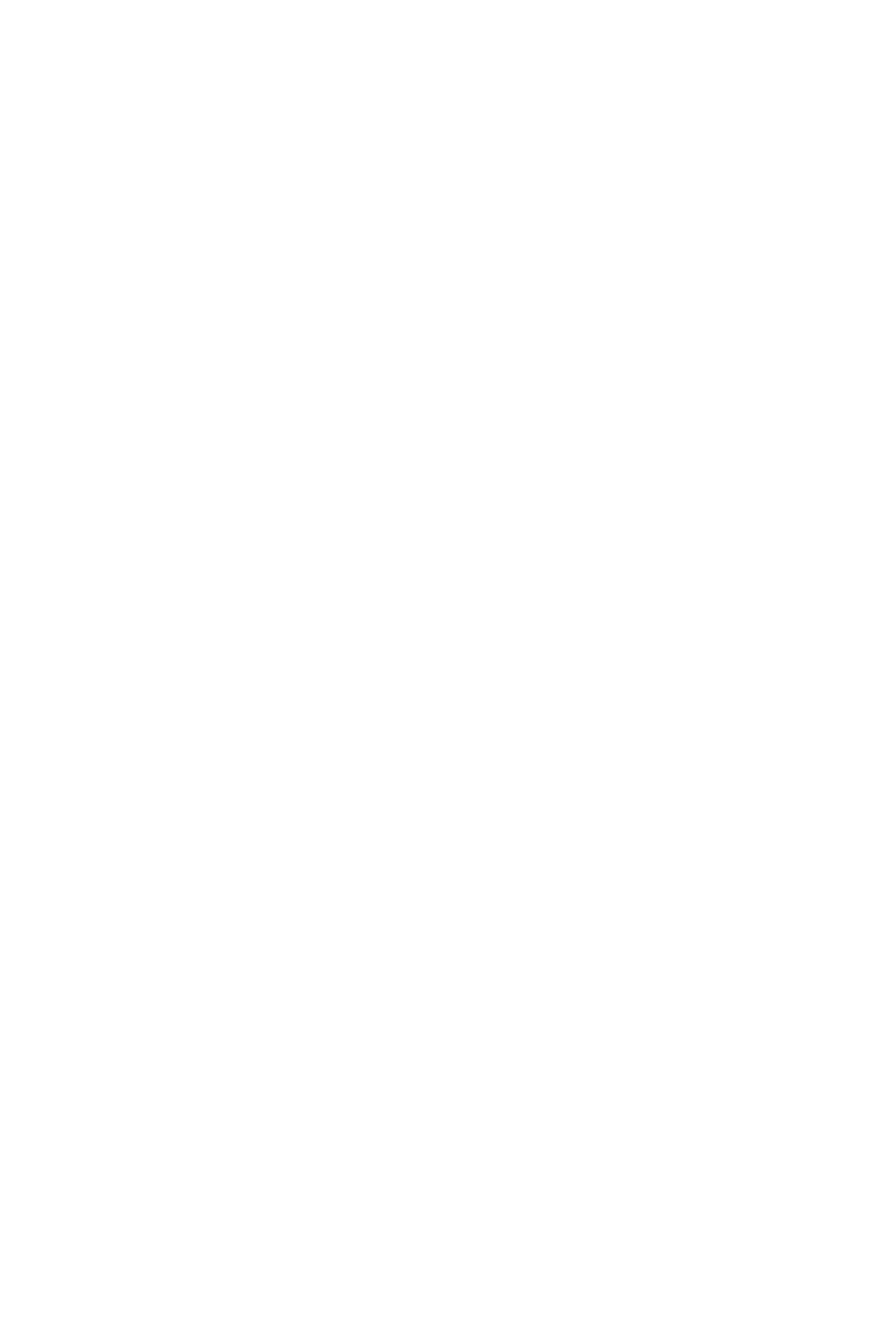Please give a short response to the question using one word or a phrase:
What is the purpose of the button at the bottom?

Subscribe